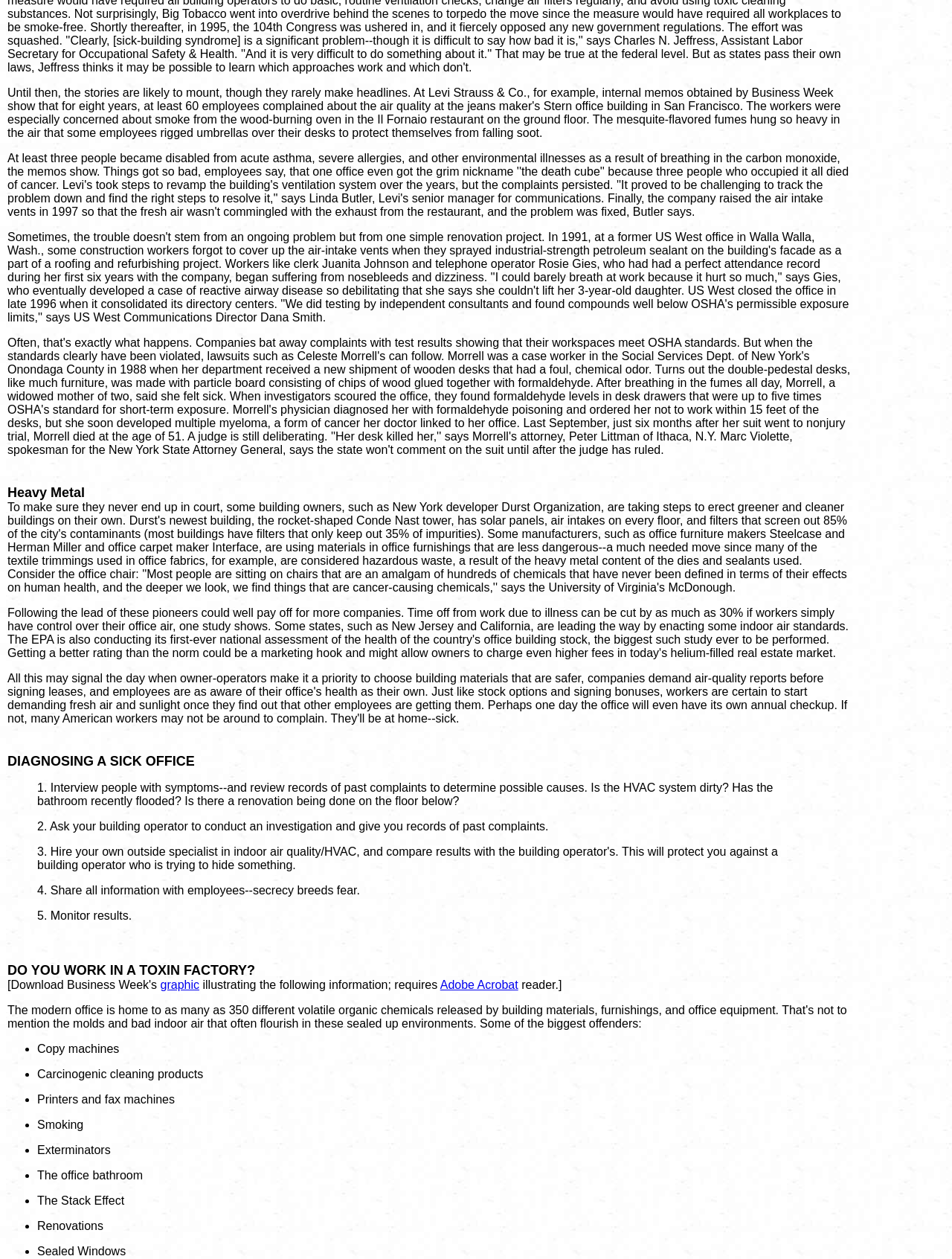Review the image closely and give a comprehensive answer to the question: What is the main topic of the article?

The main topic of the article is about the health hazards present in offices and how to diagnose and mitigate them. This is evident from the title 'DIAGNOSING A SICK OFFICE' and the content of the article which discusses the importance of having a healthy office environment.